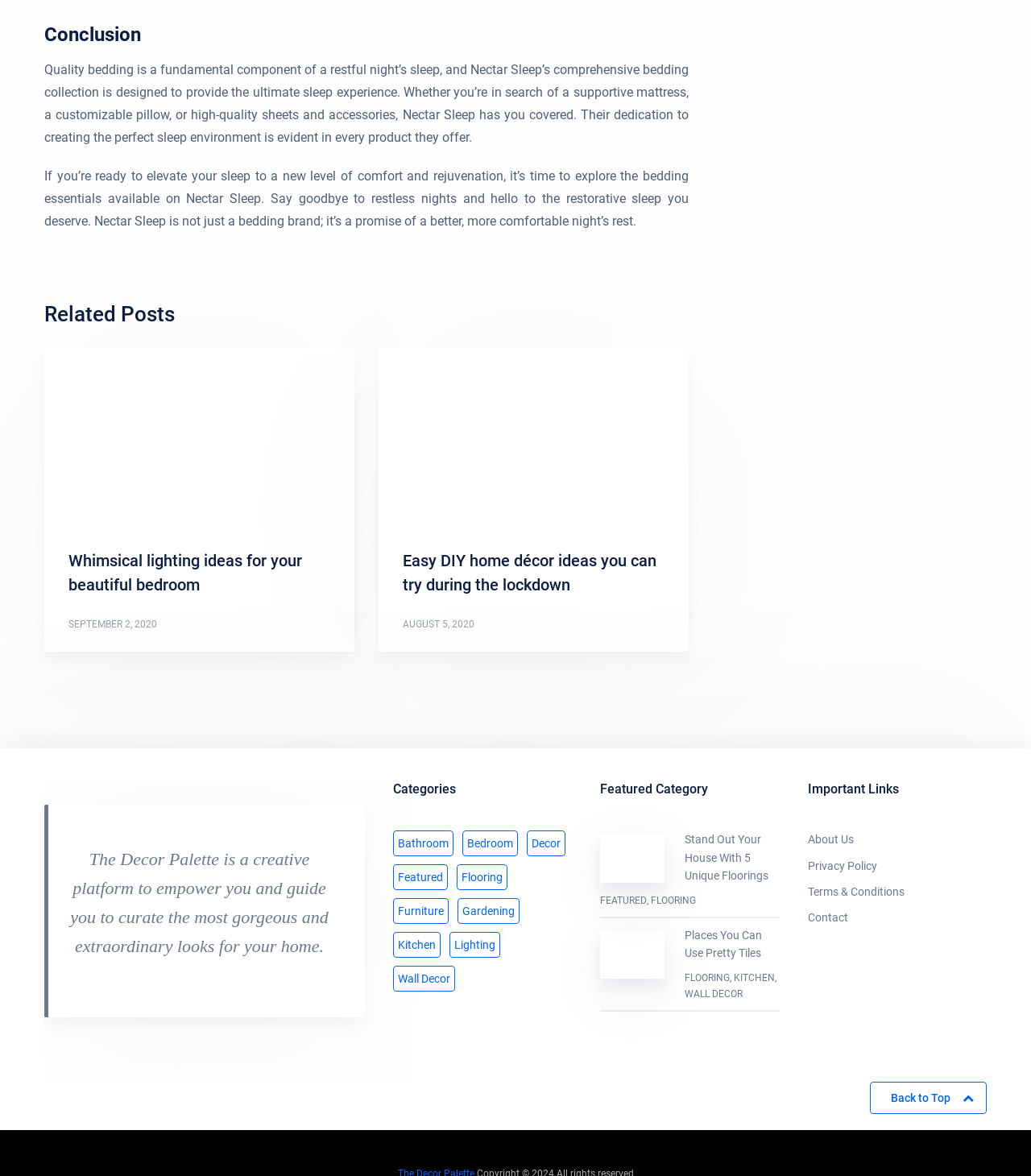Find the bounding box coordinates for the UI element that matches this description: "About Us".

[0.783, 0.708, 0.828, 0.719]